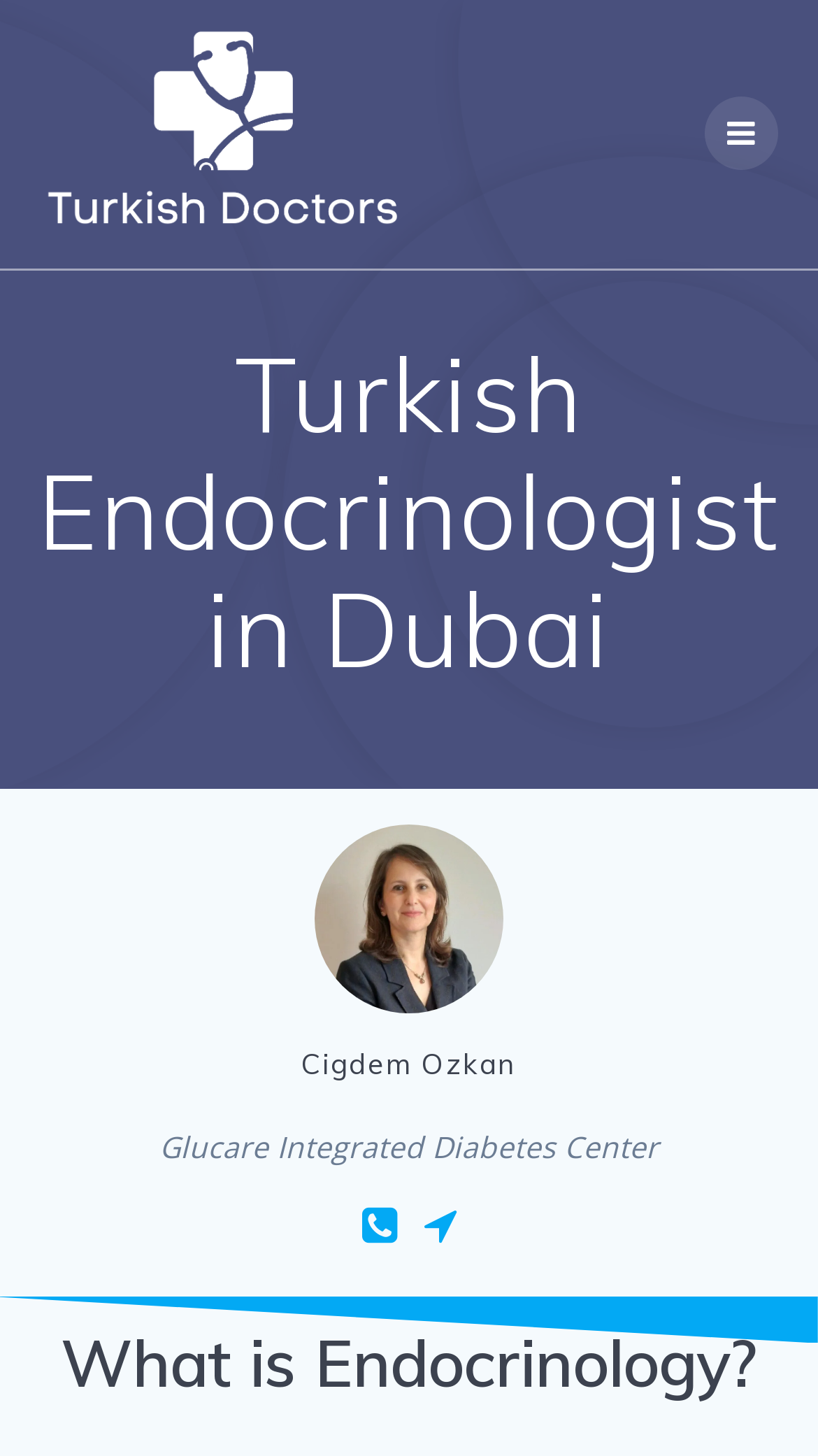Determine the main heading text of the webpage.

Turkish Endocrinologist in Dubai